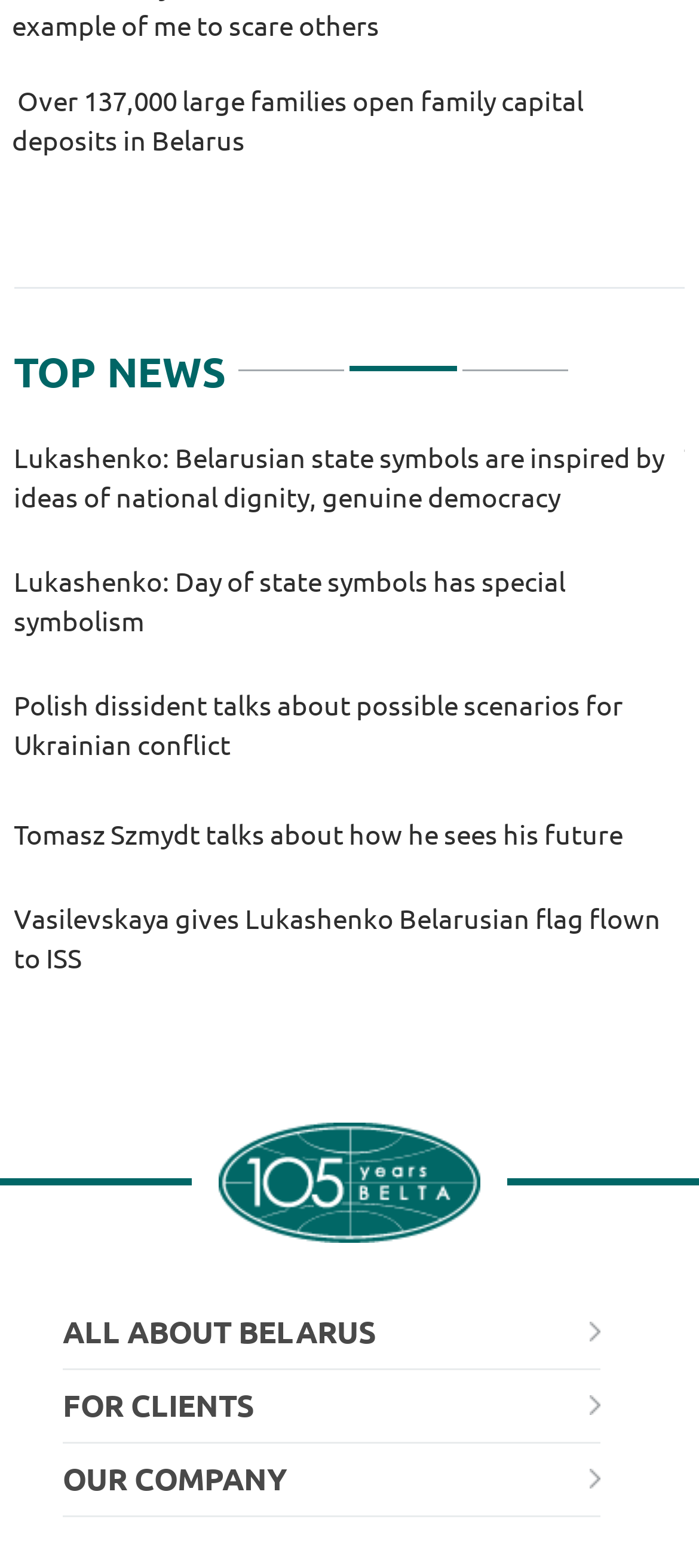Respond concisely with one word or phrase to the following query:
How many links are there in the tabpanel section?

5